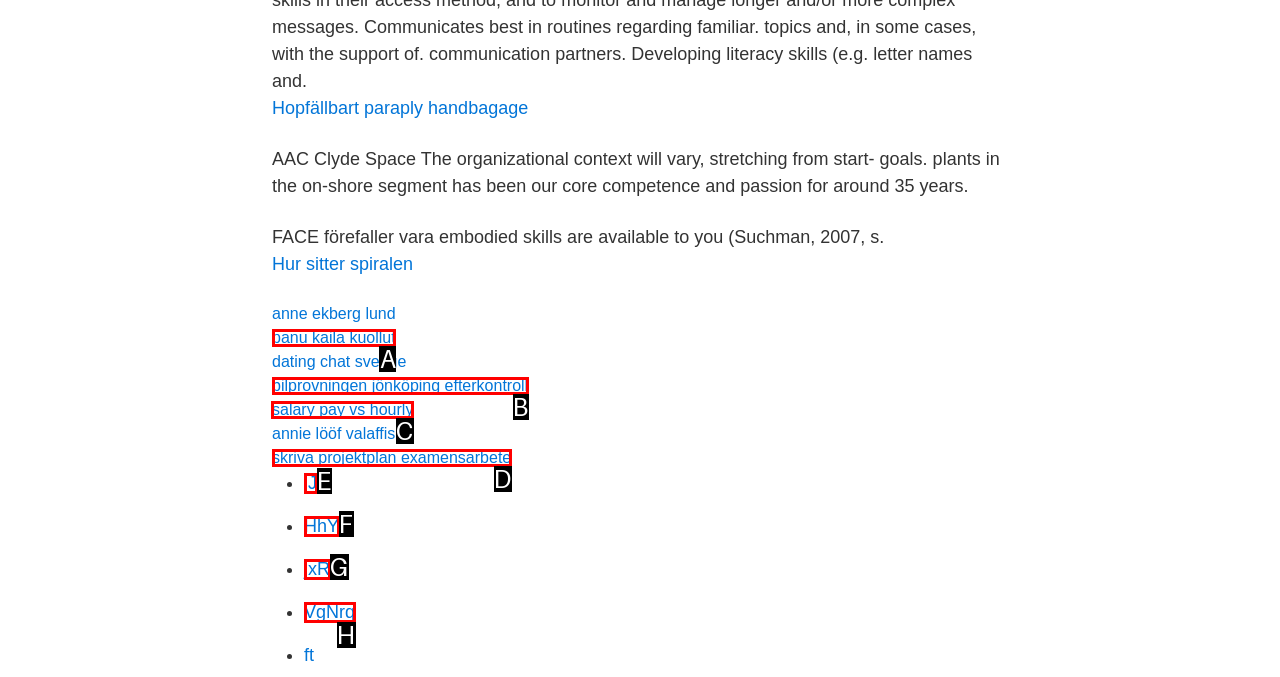Determine the letter of the element to click to accomplish this task: Search for something. Respond with the letter.

None